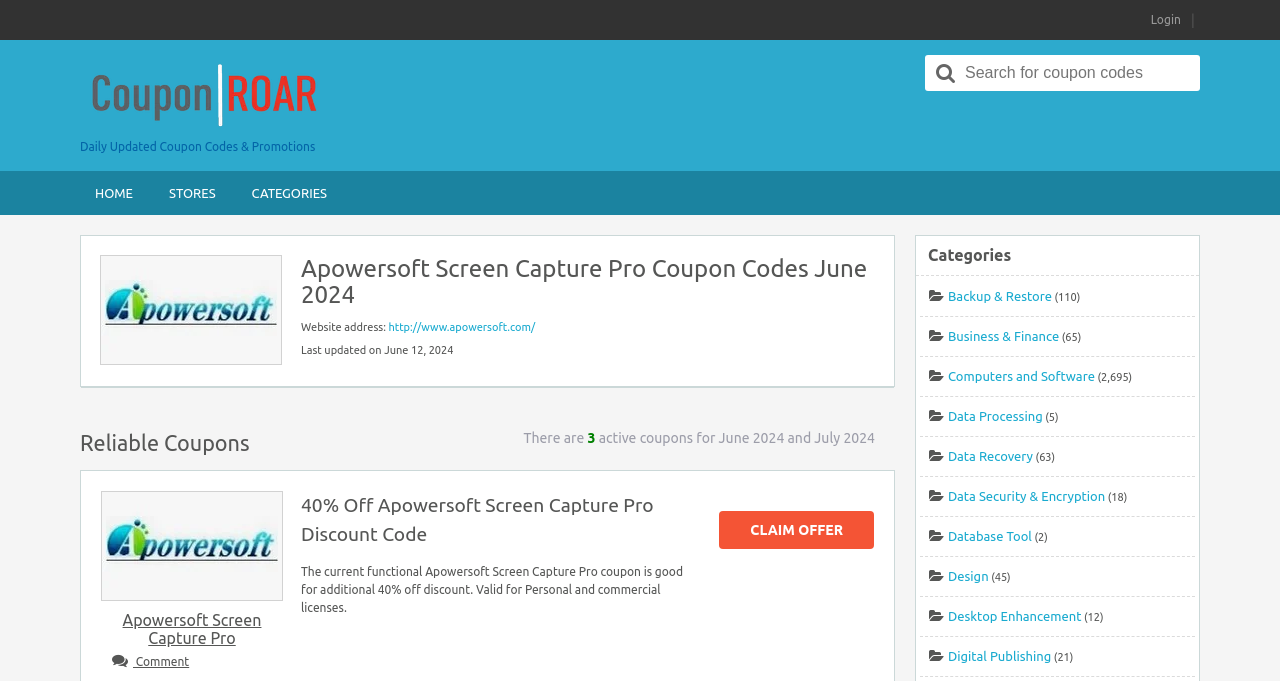Refer to the image and provide an in-depth answer to the question:
When was the webpage last updated?

I found the answer by looking at the section where it says 'Last updated on June 12, 2024'.